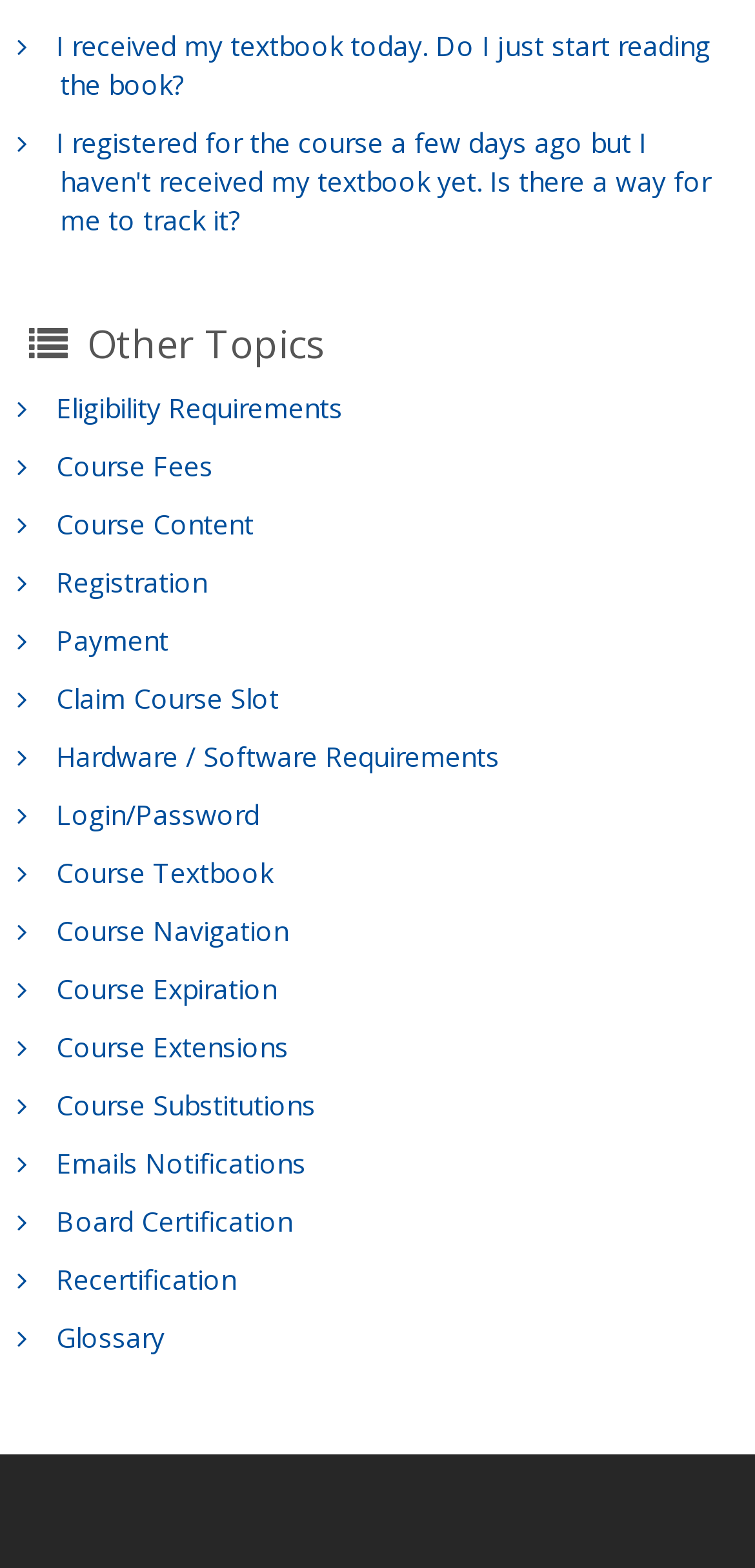Find the bounding box of the UI element described as follows: "Login/Password".

[0.074, 0.508, 0.344, 0.531]